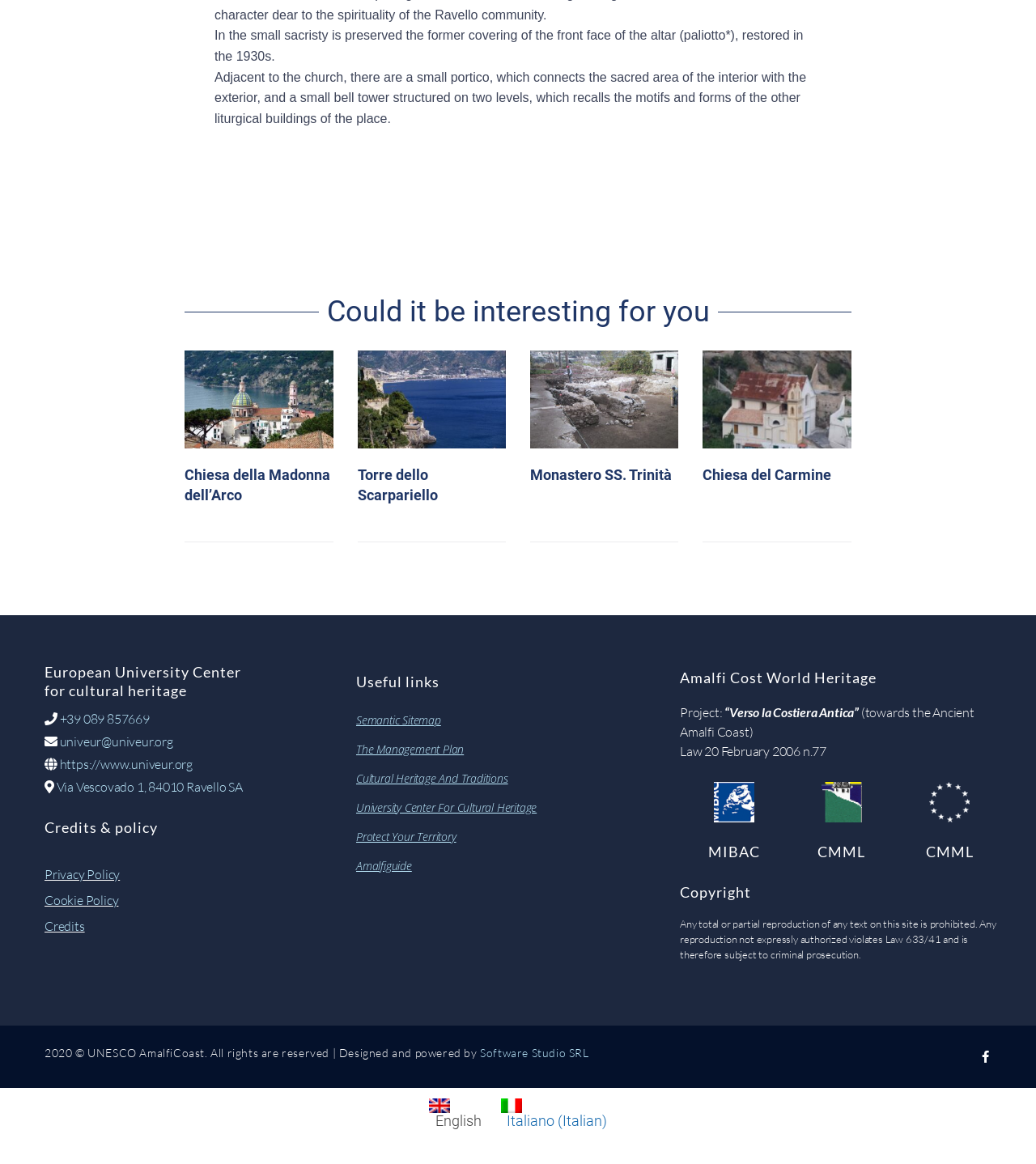Pinpoint the bounding box coordinates of the element you need to click to execute the following instruction: "Contact the University Center for Cultural Heritage". The bounding box should be represented by four float numbers between 0 and 1, in the format [left, top, right, bottom].

[0.344, 0.681, 0.656, 0.706]